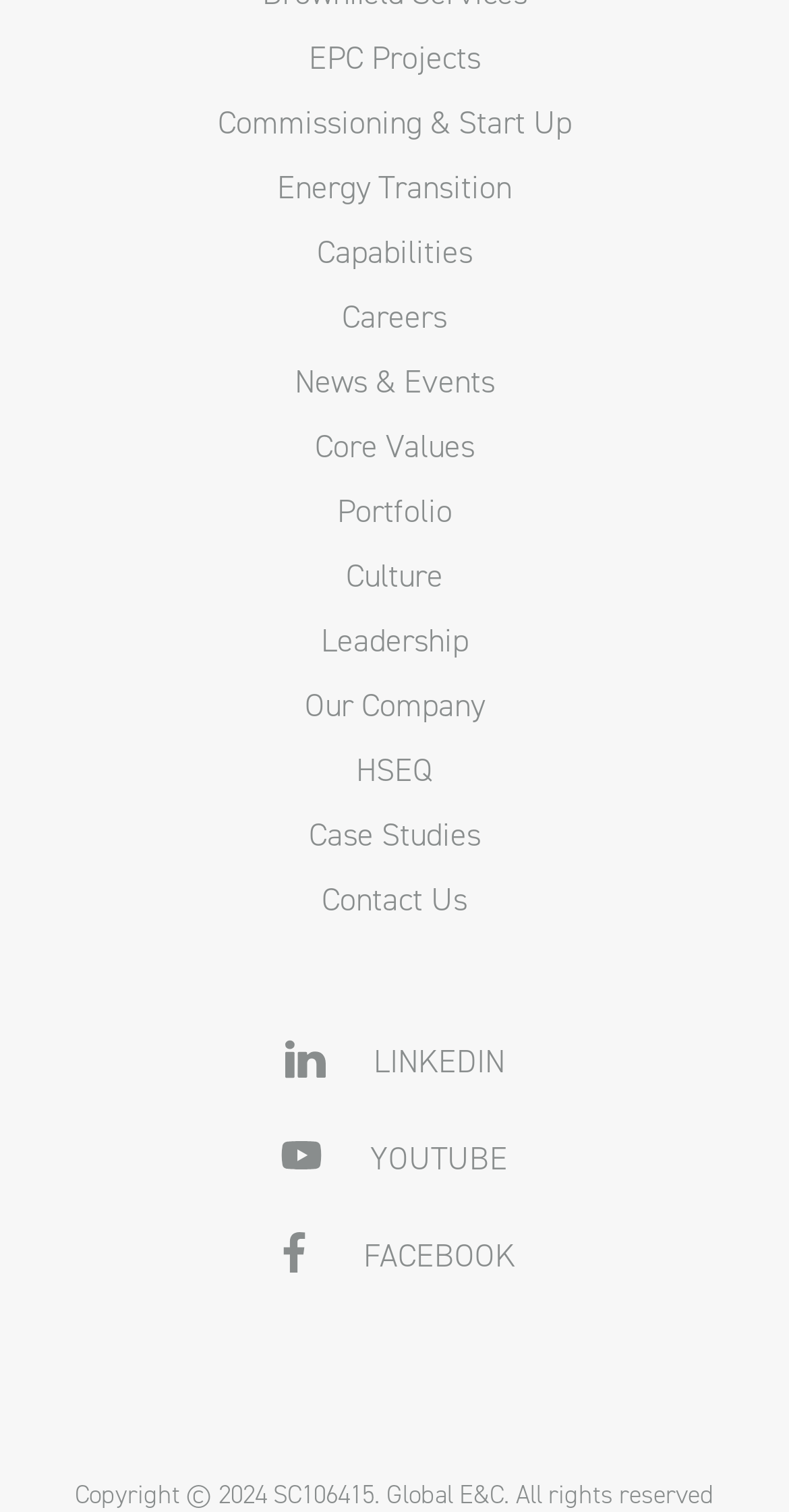Can you show the bounding box coordinates of the region to click on to complete the task described in the instruction: "Contact the company"?

[0.386, 0.58, 0.614, 0.612]